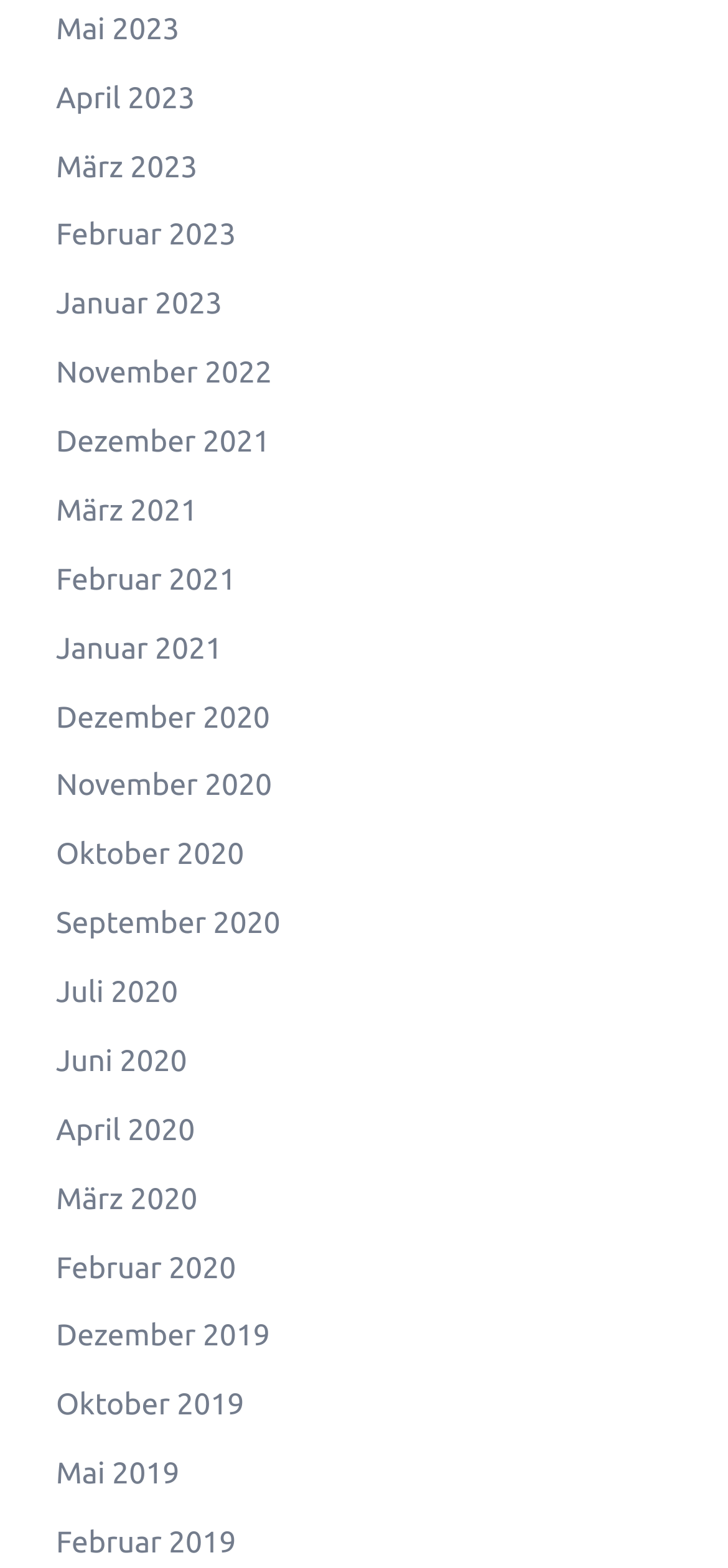Find the bounding box coordinates for the UI element that matches this description: "Dezember 2019".

[0.077, 0.842, 0.371, 0.863]